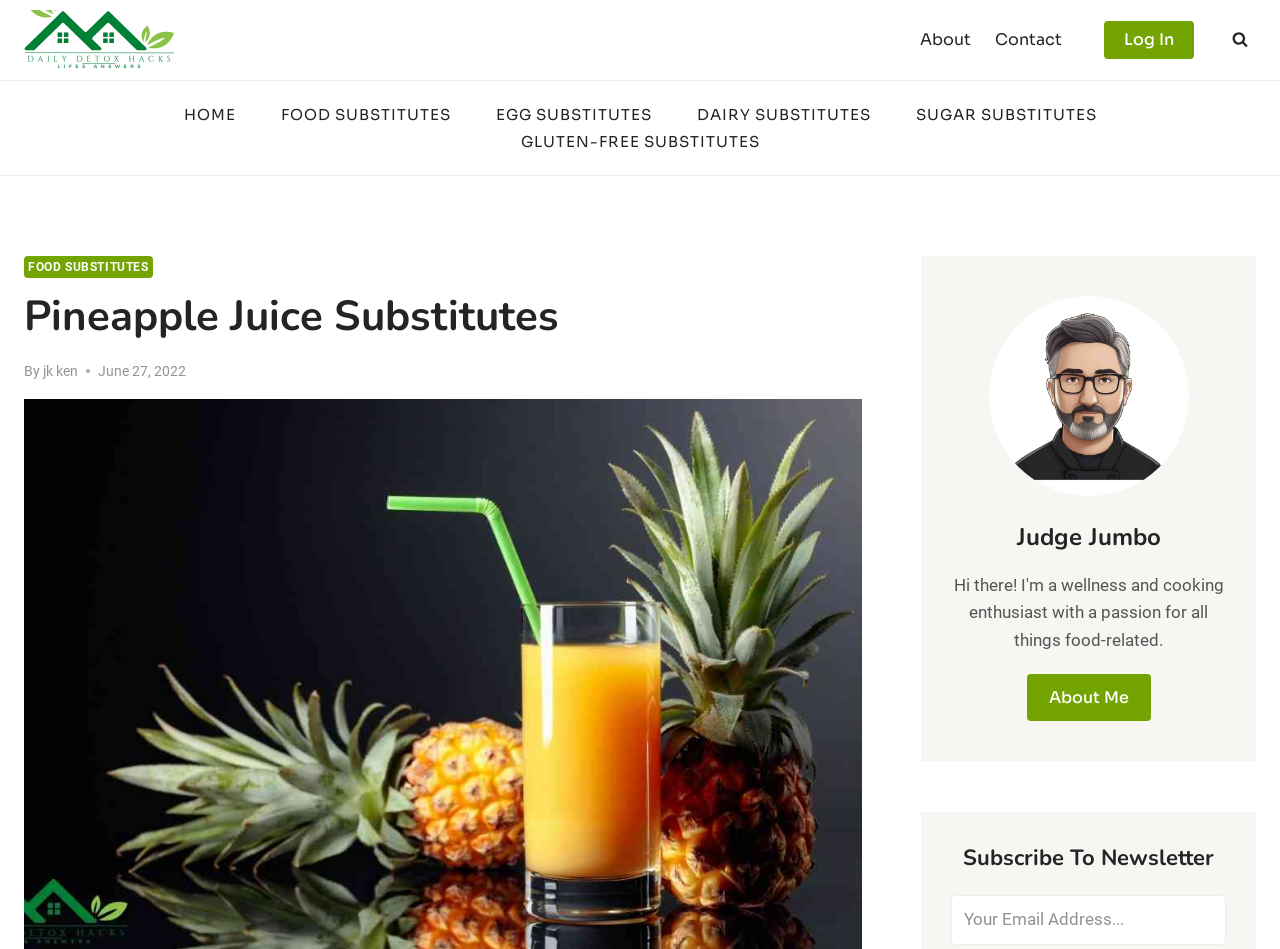Answer succinctly with a single word or phrase:
What is the author's name?

jk ken